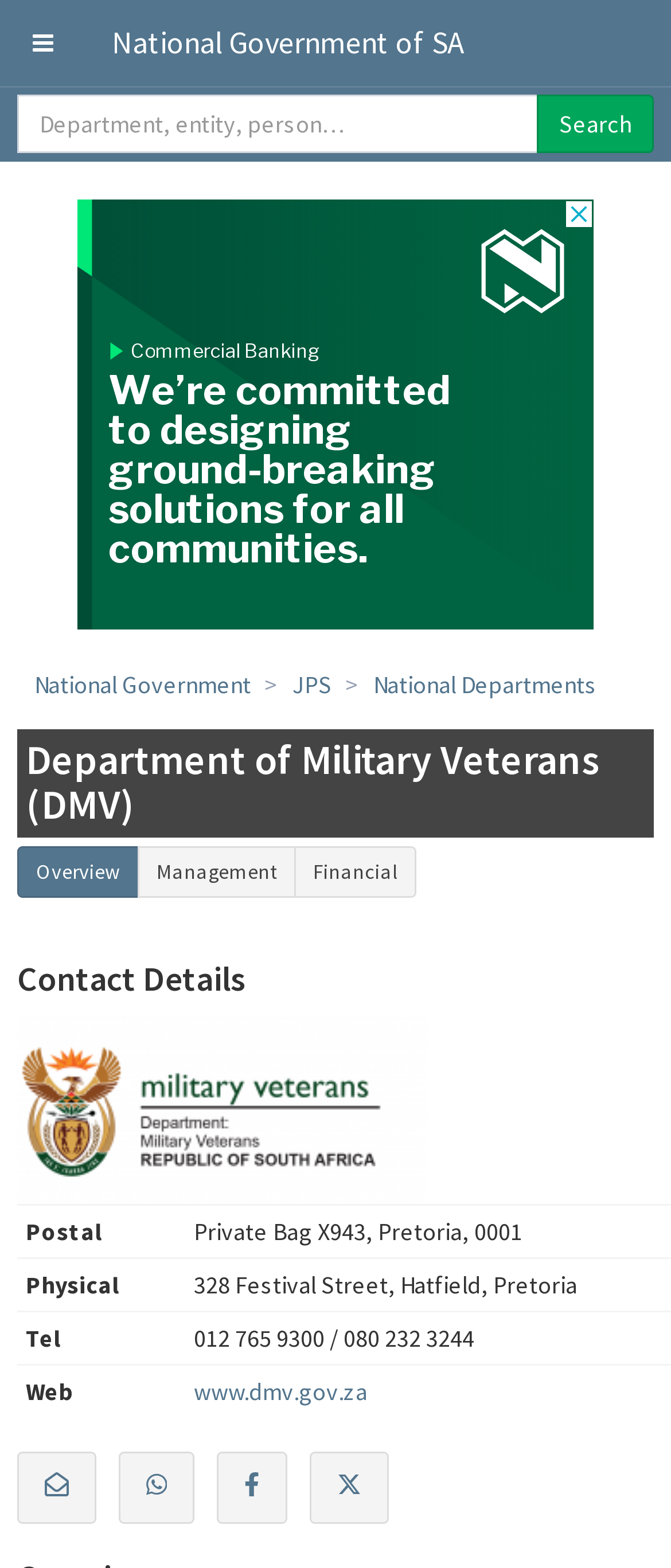Please find the bounding box coordinates of the element that you should click to achieve the following instruction: "Search for a department". The coordinates should be presented as four float numbers between 0 and 1: [left, top, right, bottom].

[0.026, 0.06, 0.803, 0.098]